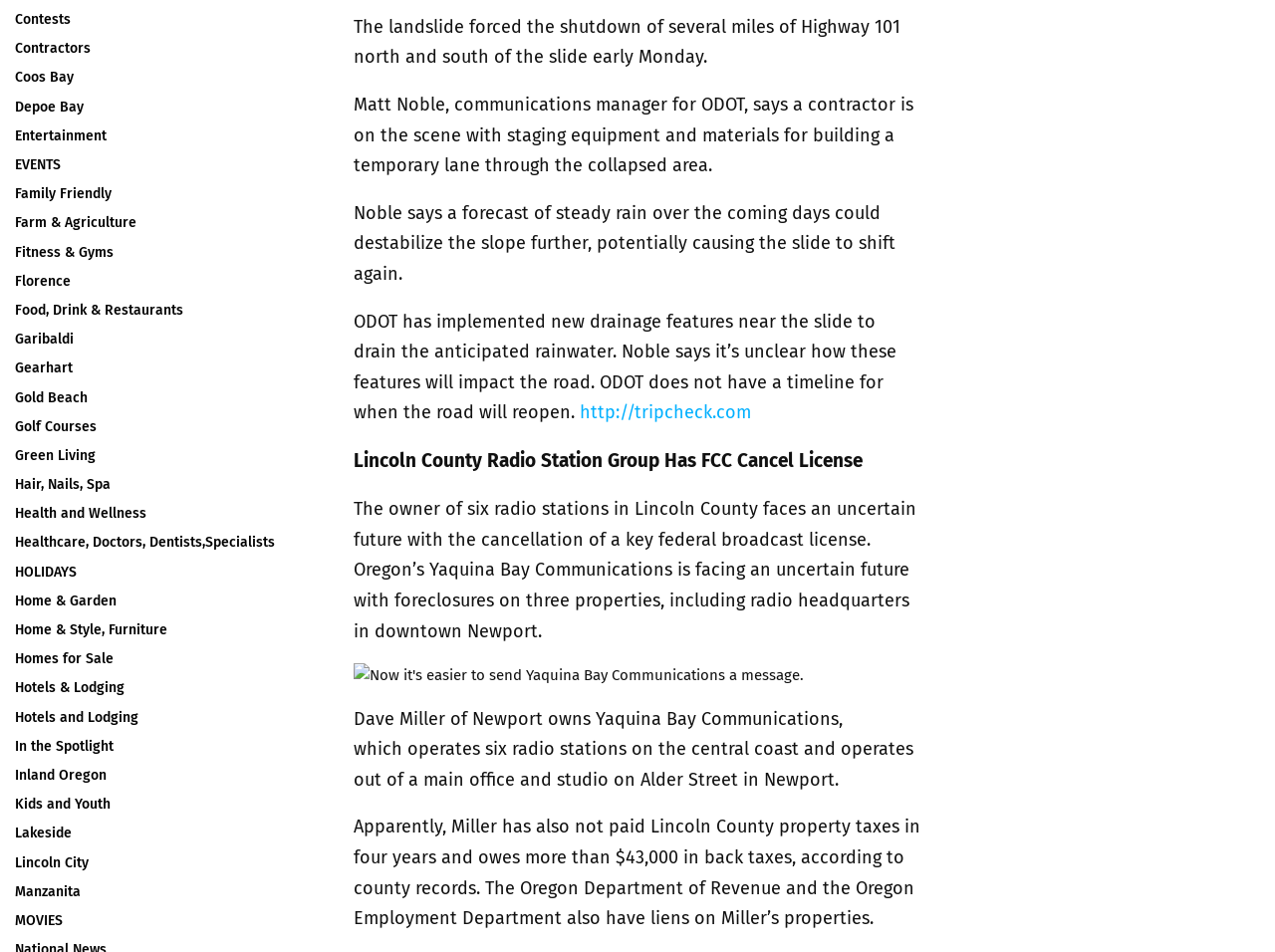What is the purpose of the link 'http://tripcheck.com'?
Using the image, respond with a single word or phrase.

To check road conditions